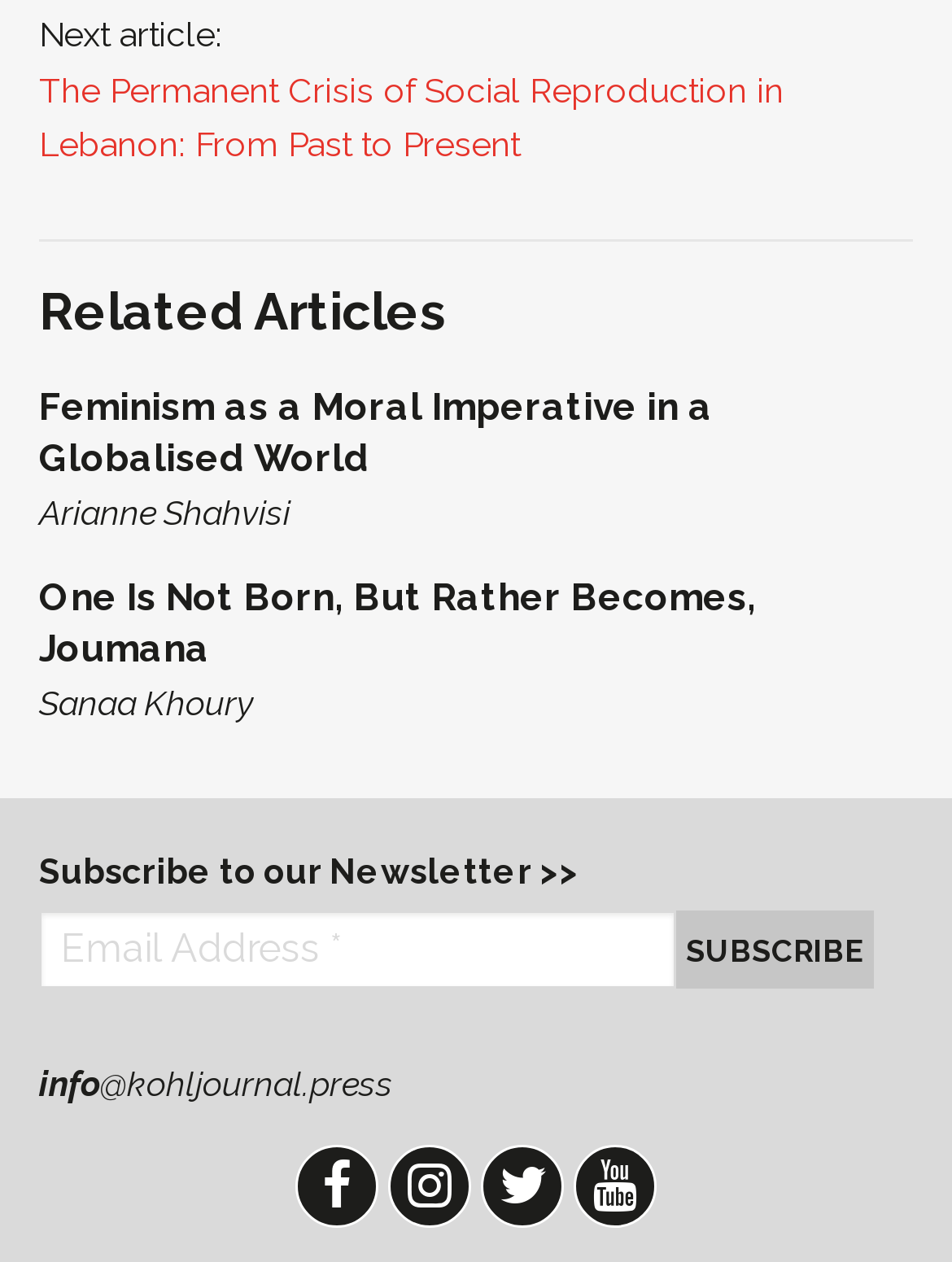Respond with a single word or phrase to the following question:
What is the purpose of the textbox?

Enter Email Address